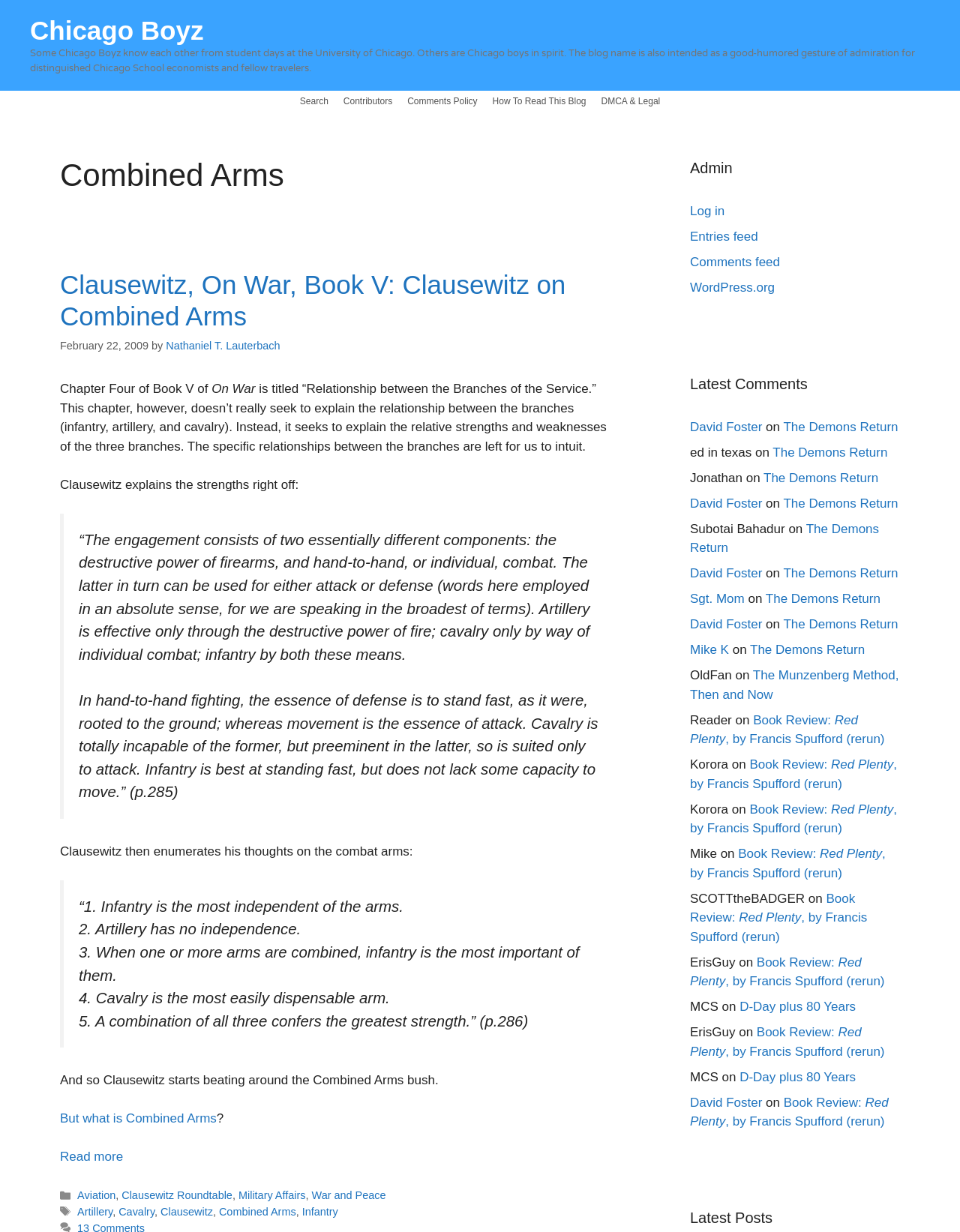Summarize the webpage comprehensively, mentioning all visible components.

The webpage is titled "Combined Arms – Chicago Boyz" and has a banner at the top with a link to "Chicago Boyz". Below the banner, there is a static text describing the blog's name and its inspiration from the University of Chicago and the Chicago School economists.

The navigation menu is located below the banner, with links to "Search", "Contributors", "Comments Policy", "How To Read This Blog", and "DMCA & Legal".

The main content of the page is divided into two sections. The first section has a heading "Combined Arms" and a subheading "Clausewitz, On War, Book V: Clausewitz on Combined Arms". This section contains a block of text discussing Clausewitz's thoughts on combined arms, including a quote from his book "On War". There are also links to related categories and tags, such as "Aviation", "Clausewitz Roundtable", and "Military Affairs".

The second section is located on the right side of the page and has a heading "Admin". It contains links to "Log in", "Entries feed", "Comments feed", and "WordPress.org".

Below the main content, there is a section titled "Latest Comments" which lists the latest comments on the blog, including the commenter's name, the post they commented on, and a link to the comment.

Overall, the webpage has a simple and clean design, with a focus on presenting the blog's content and providing easy navigation to related pages and categories.